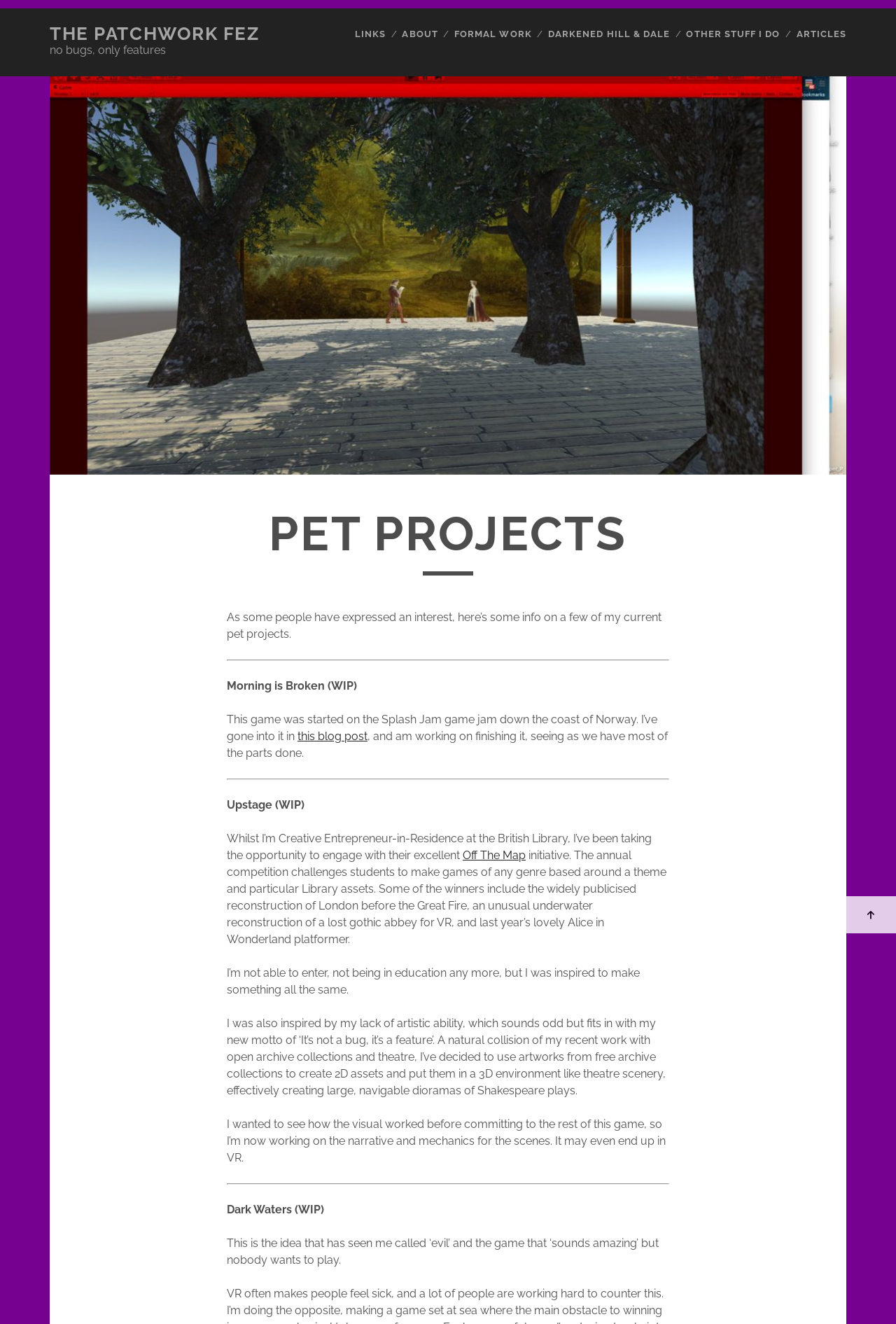Using the elements shown in the image, answer the question comprehensively: How many pet projects are listed?

There are three pet projects listed on the webpage: Morning is Broken, Upstage, and Dark Waters. These projects are mentioned in the text with their descriptions and details.